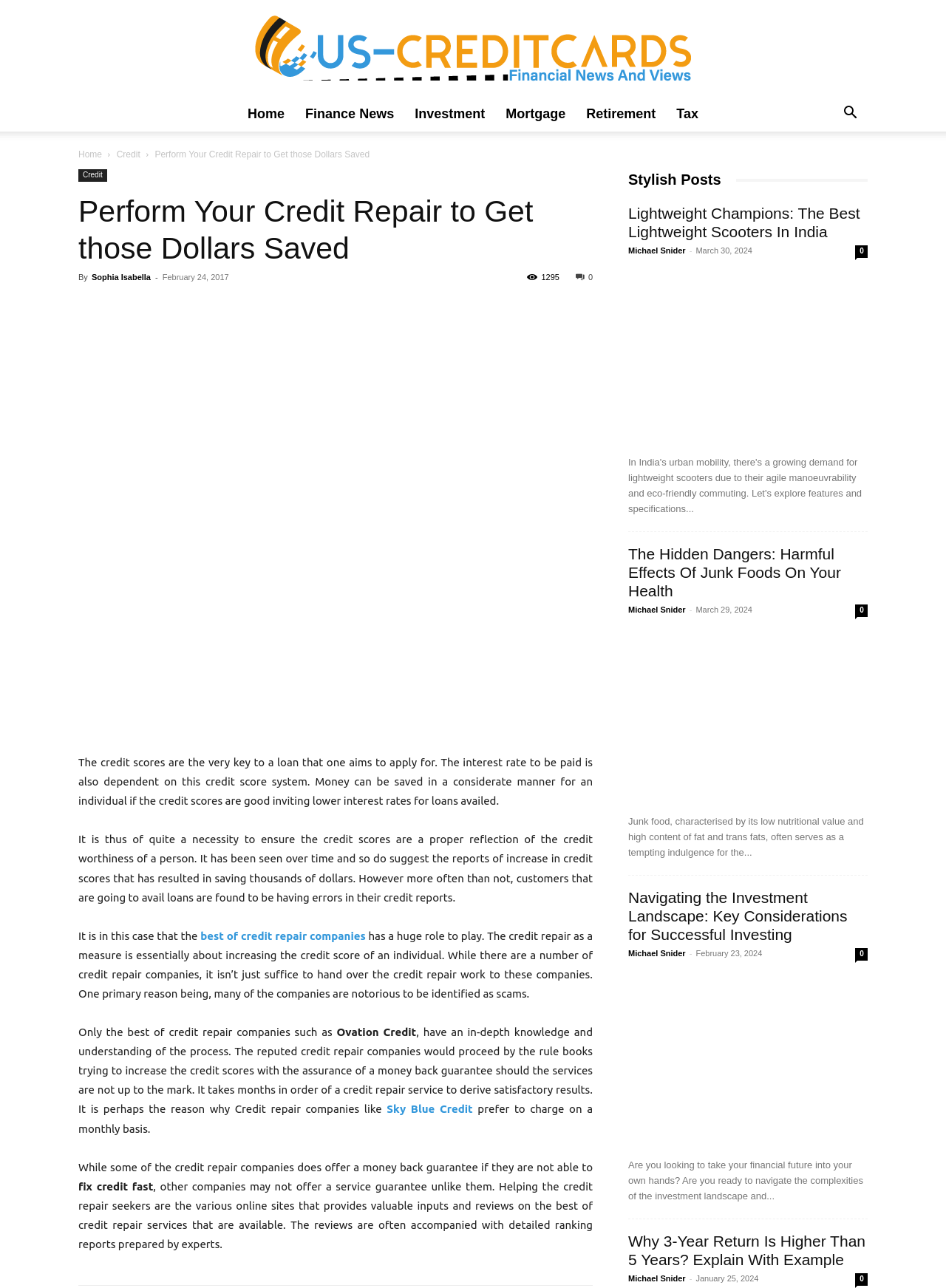What is the category of the article 'Lightweight Champions: The Best Lightweight Scooters In India'?
Using the image, give a concise answer in the form of a single word or short phrase.

bike insurance